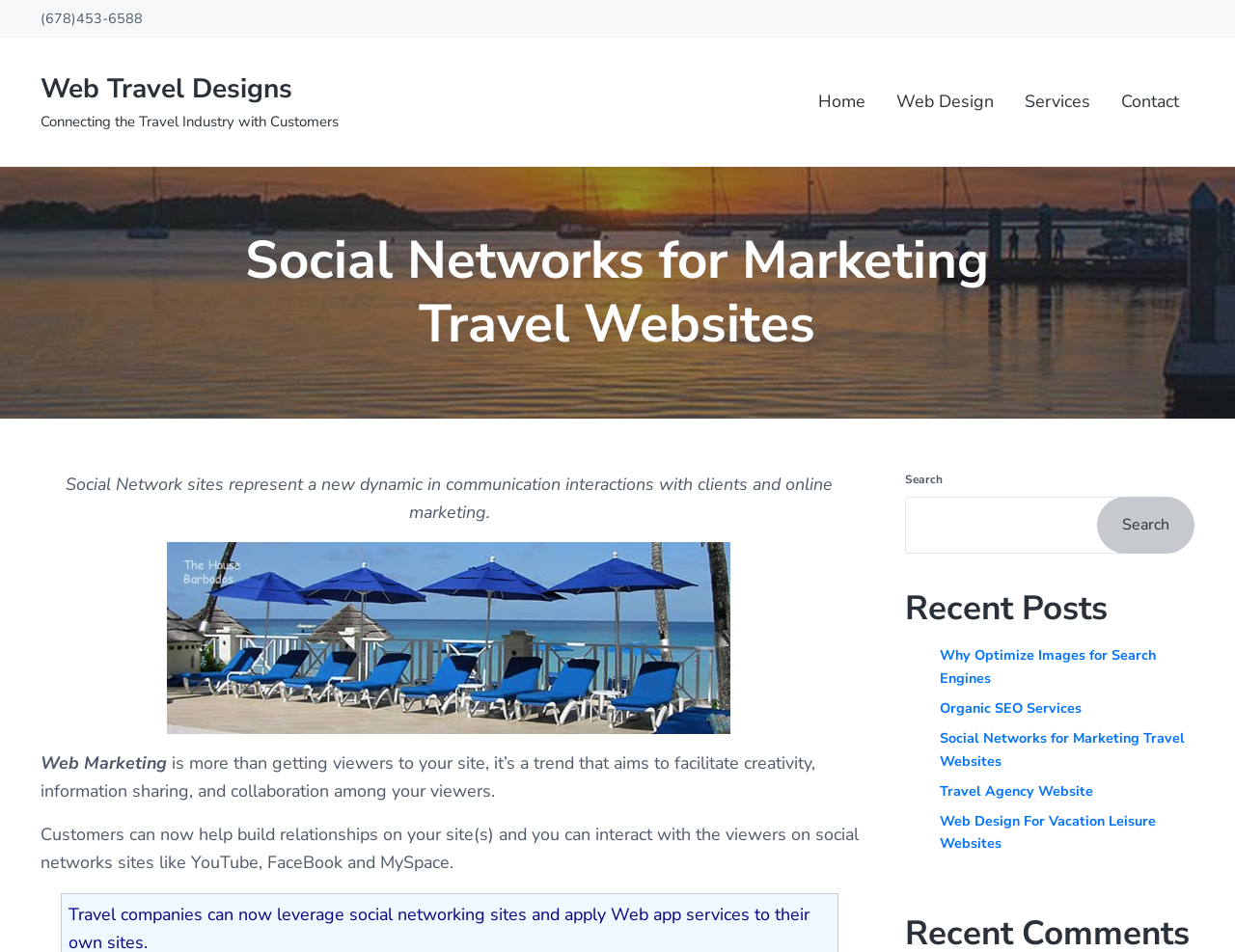What is the phone number on the webpage?
Please provide a detailed and thorough answer to the question.

I found the phone number on the top left corner of the webpage, which is (678)453-6588.